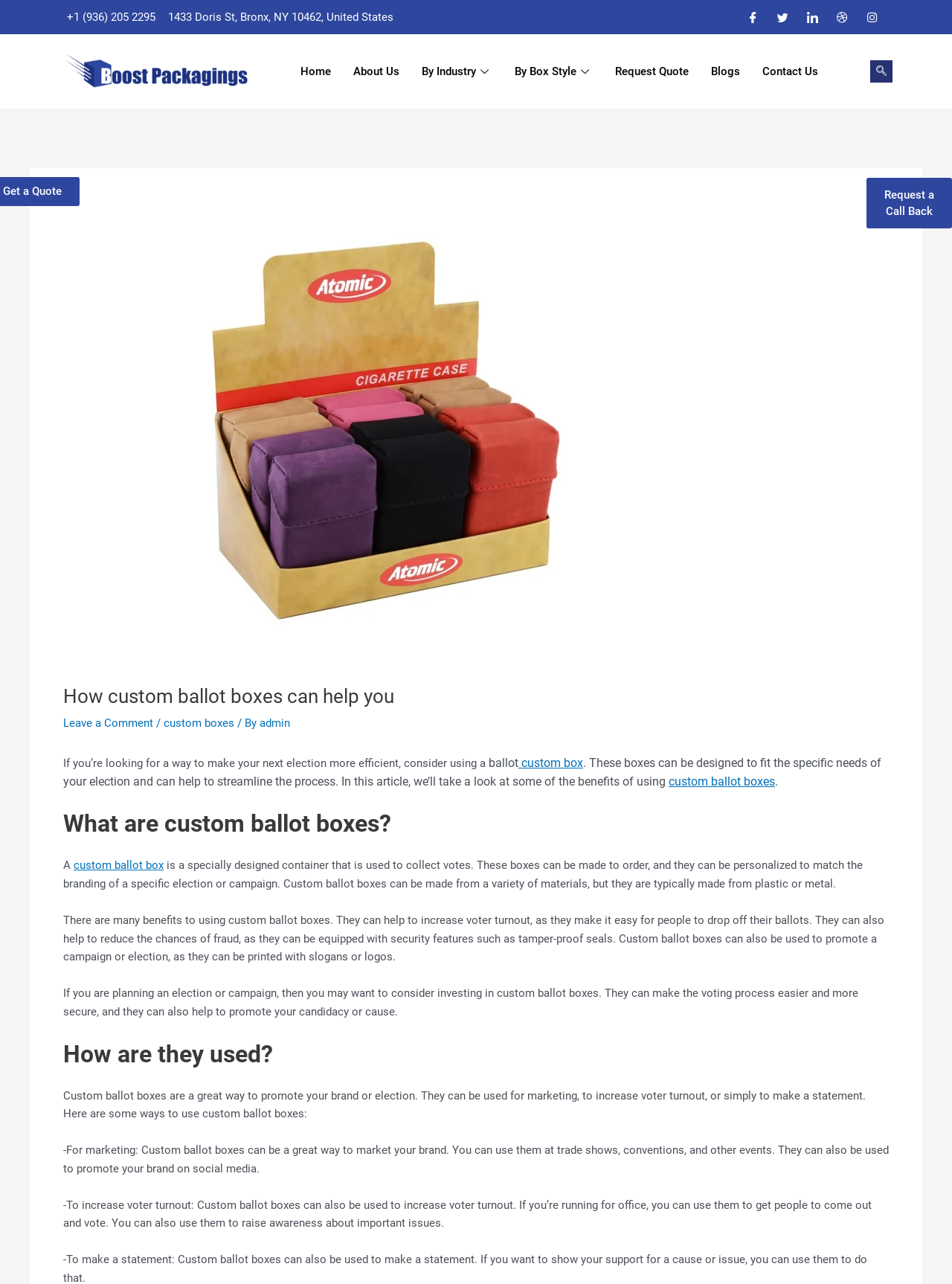Can you find and provide the main heading text of this webpage?

How custom ballot boxes can help you